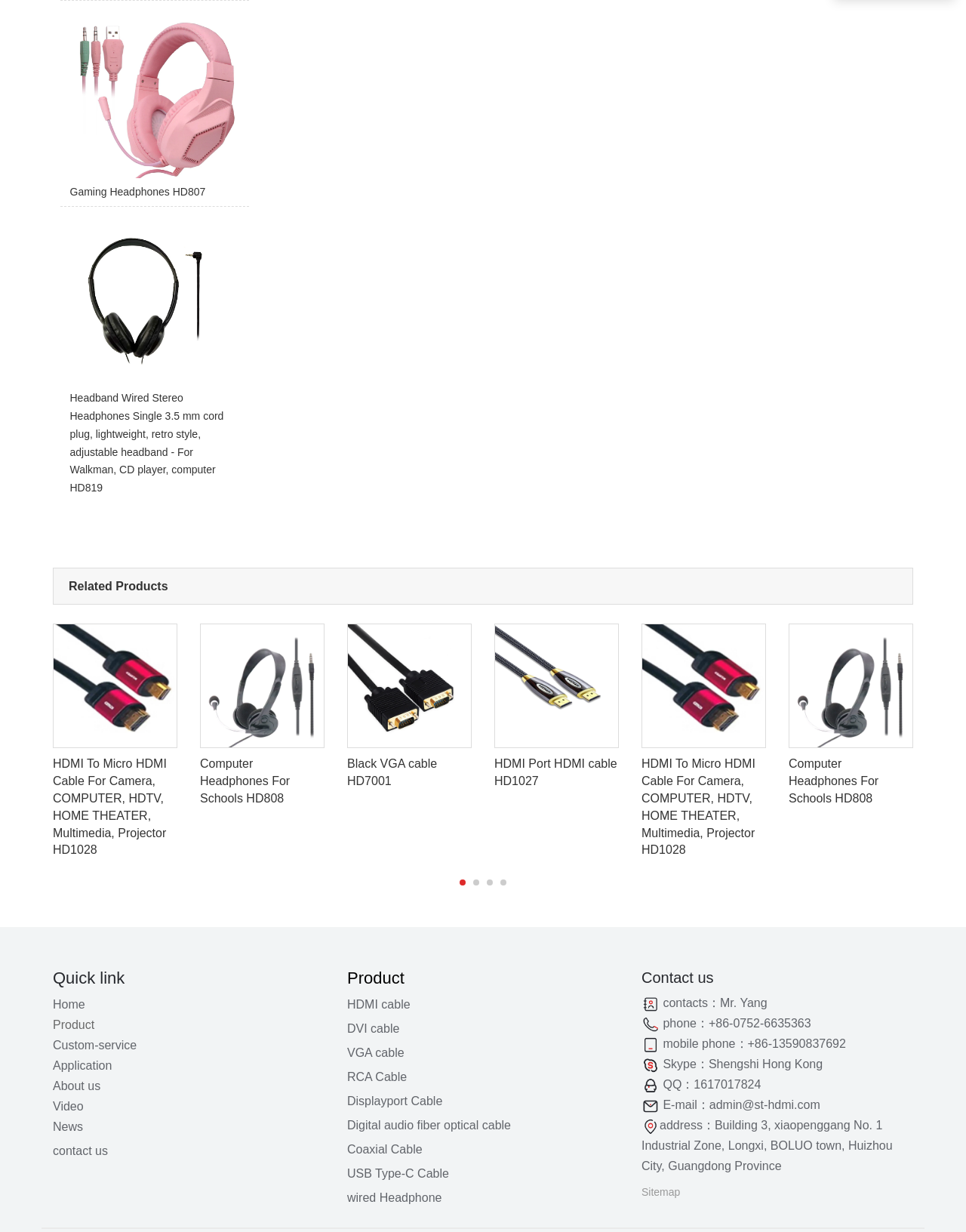Given the content of the image, can you provide a detailed answer to the question?
What is the address of the company?

According to the text on the webpage, the address of the company is Building 3, xiaopenggang No. 1 Industrial Zone, Longxi, BOLUO town, Huizhou City, Guangdong Province.